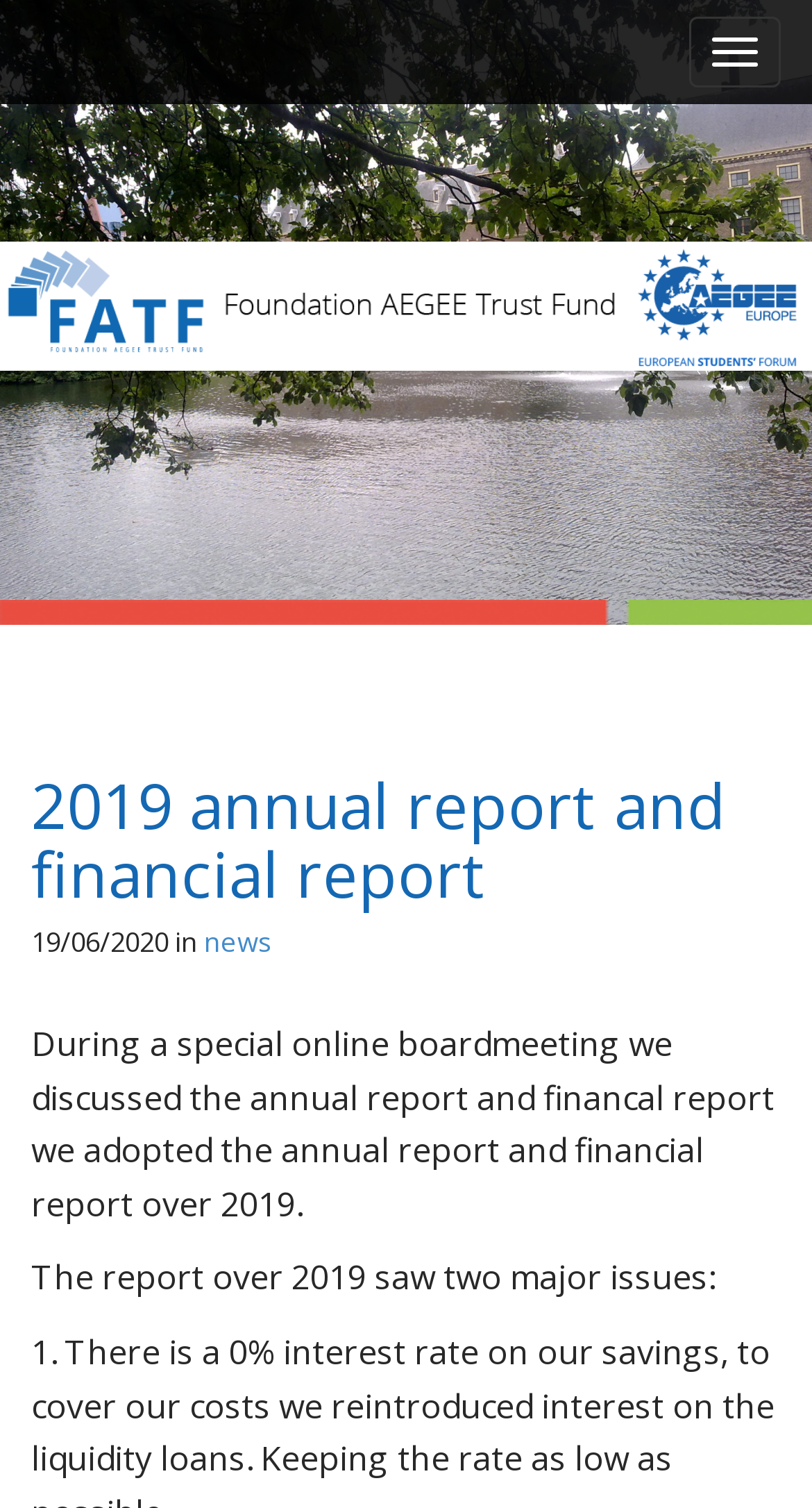Identify the bounding box for the UI element specified in this description: "news". The coordinates must be four float numbers between 0 and 1, formatted as [left, top, right, bottom].

[0.251, 0.612, 0.336, 0.637]